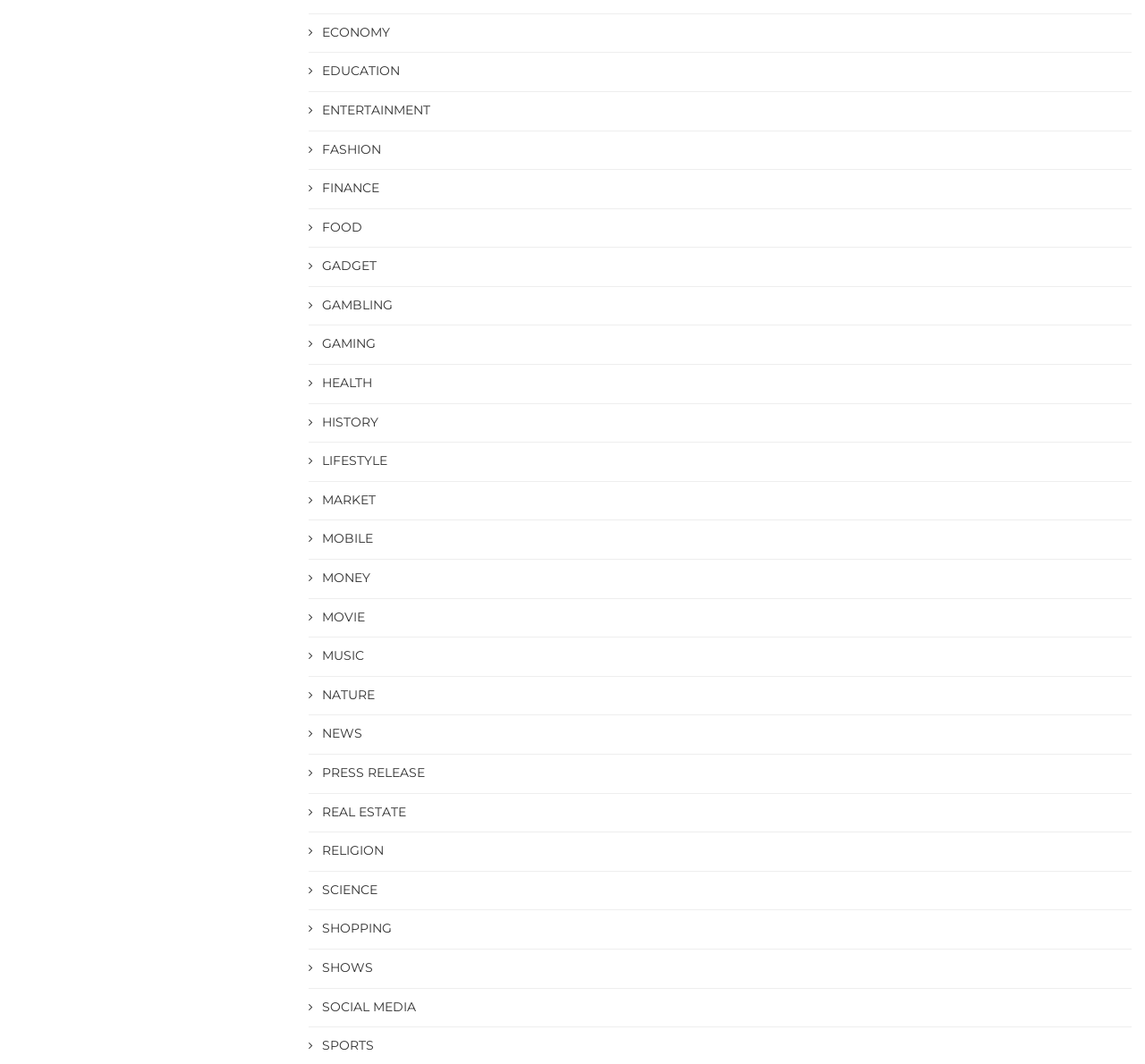Given the description: "SPORTS", determine the bounding box coordinates of the UI element. The coordinates should be formatted as four float numbers between 0 and 1, [left, top, right, bottom].

[0.27, 0.975, 0.987, 0.991]